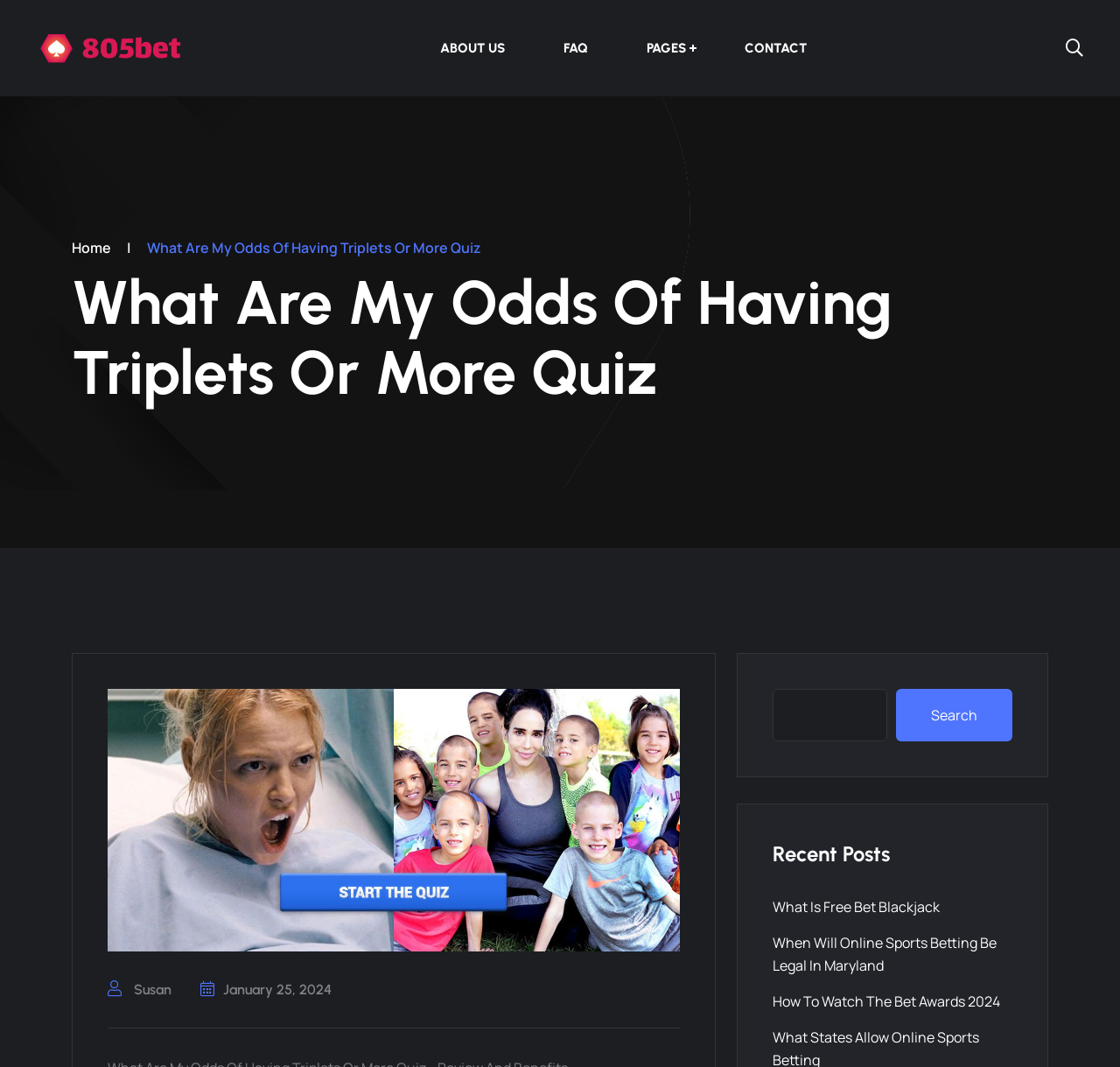How many images are on the webpage?
Please provide a single word or phrase in response based on the screenshot.

2